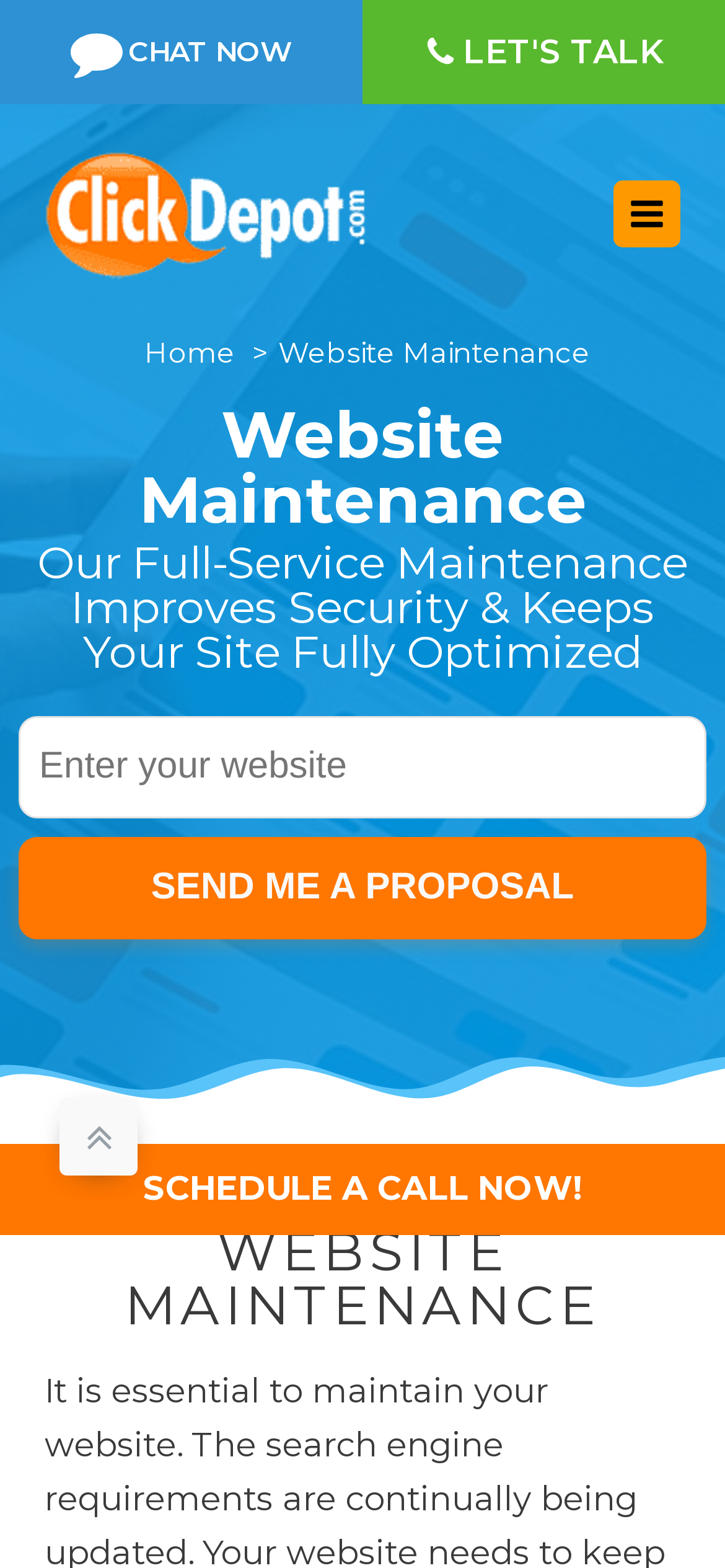Find the bounding box of the UI element described as follows: "Send me a proposal".

[0.026, 0.534, 0.974, 0.6]